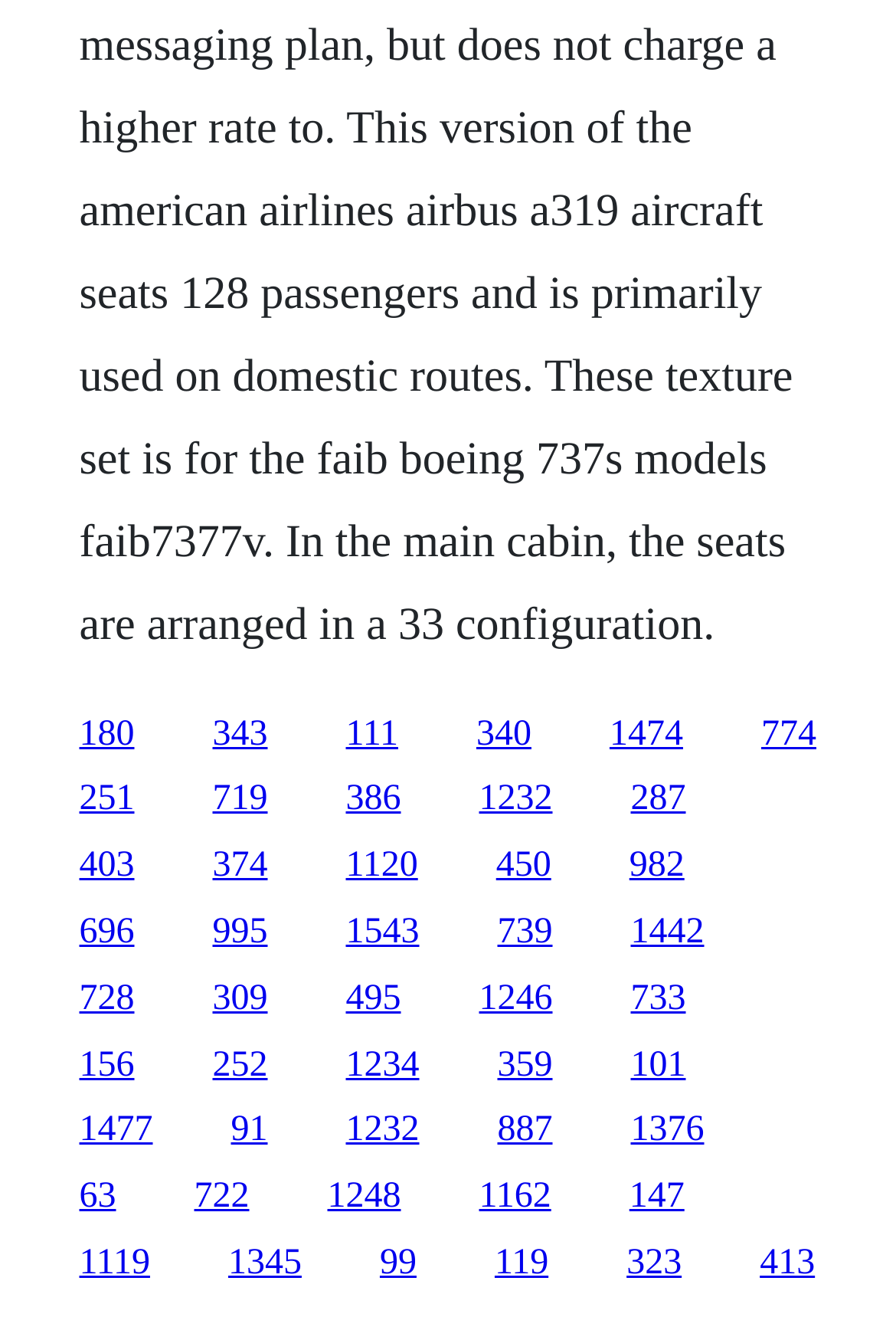Determine the bounding box for the described HTML element: "On Demand Multi Service App". Ensure the coordinates are four float numbers between 0 and 1 in the format [left, top, right, bottom].

None